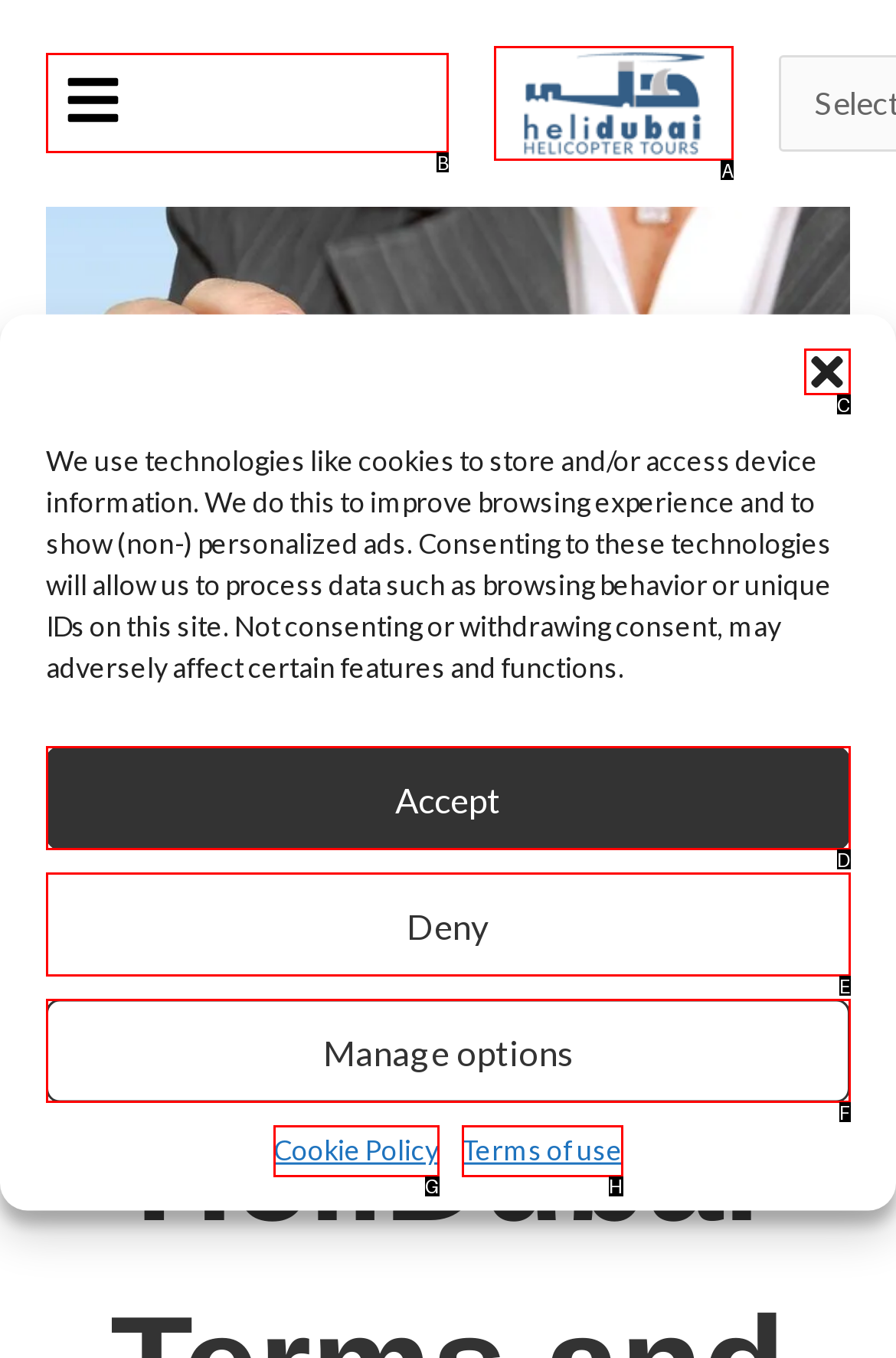Using the description: Cookie Policy, find the HTML element that matches it. Answer with the letter of the chosen option.

G